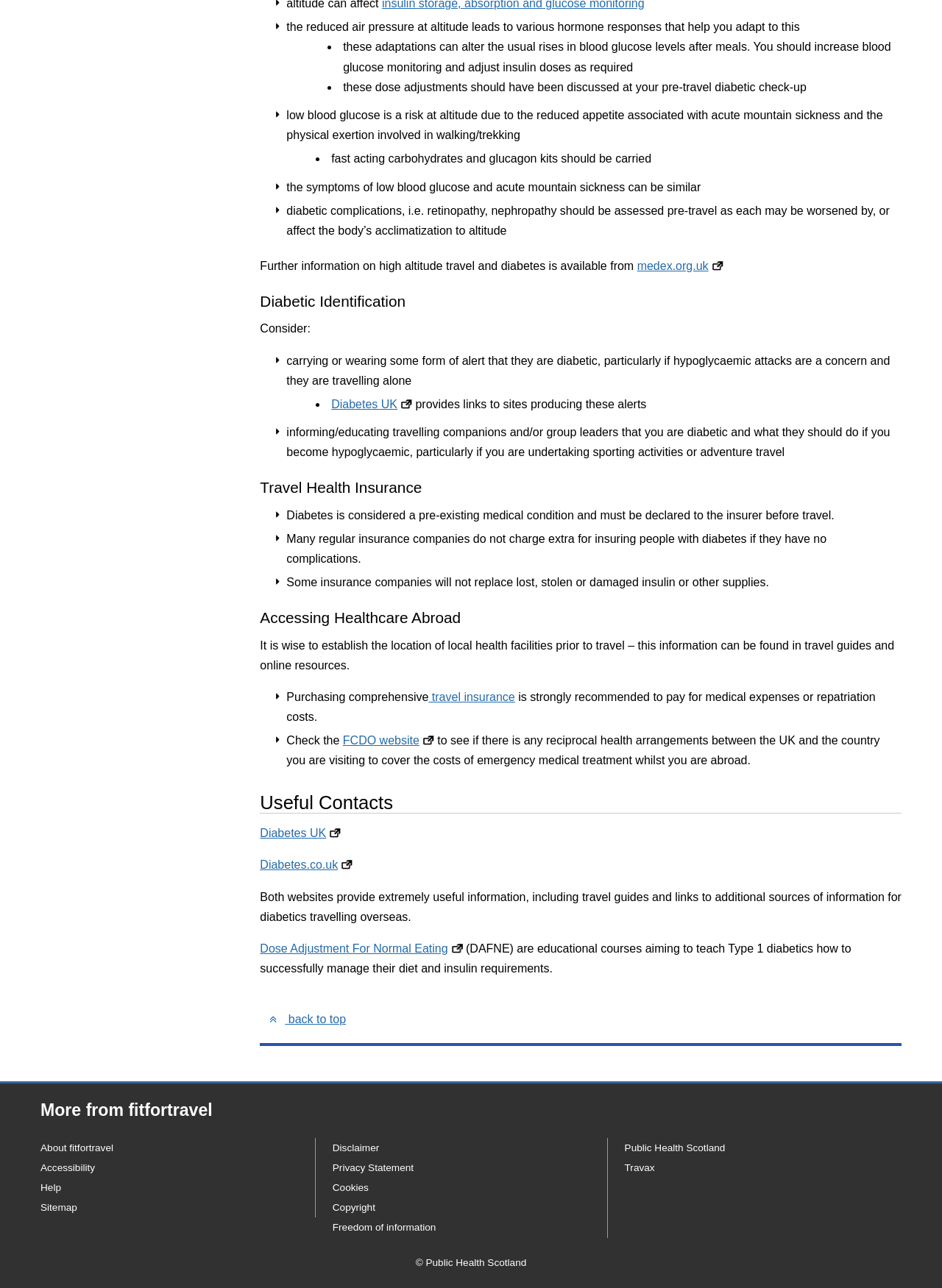Bounding box coordinates are specified in the format (top-left x, top-left y, bottom-right x, bottom-right y). All values are floating point numbers bounded between 0 and 1. Please provide the bounding box coordinate of the region this sentence describes: Dose Adjustment For Normal Eating

[0.276, 0.732, 0.475, 0.741]